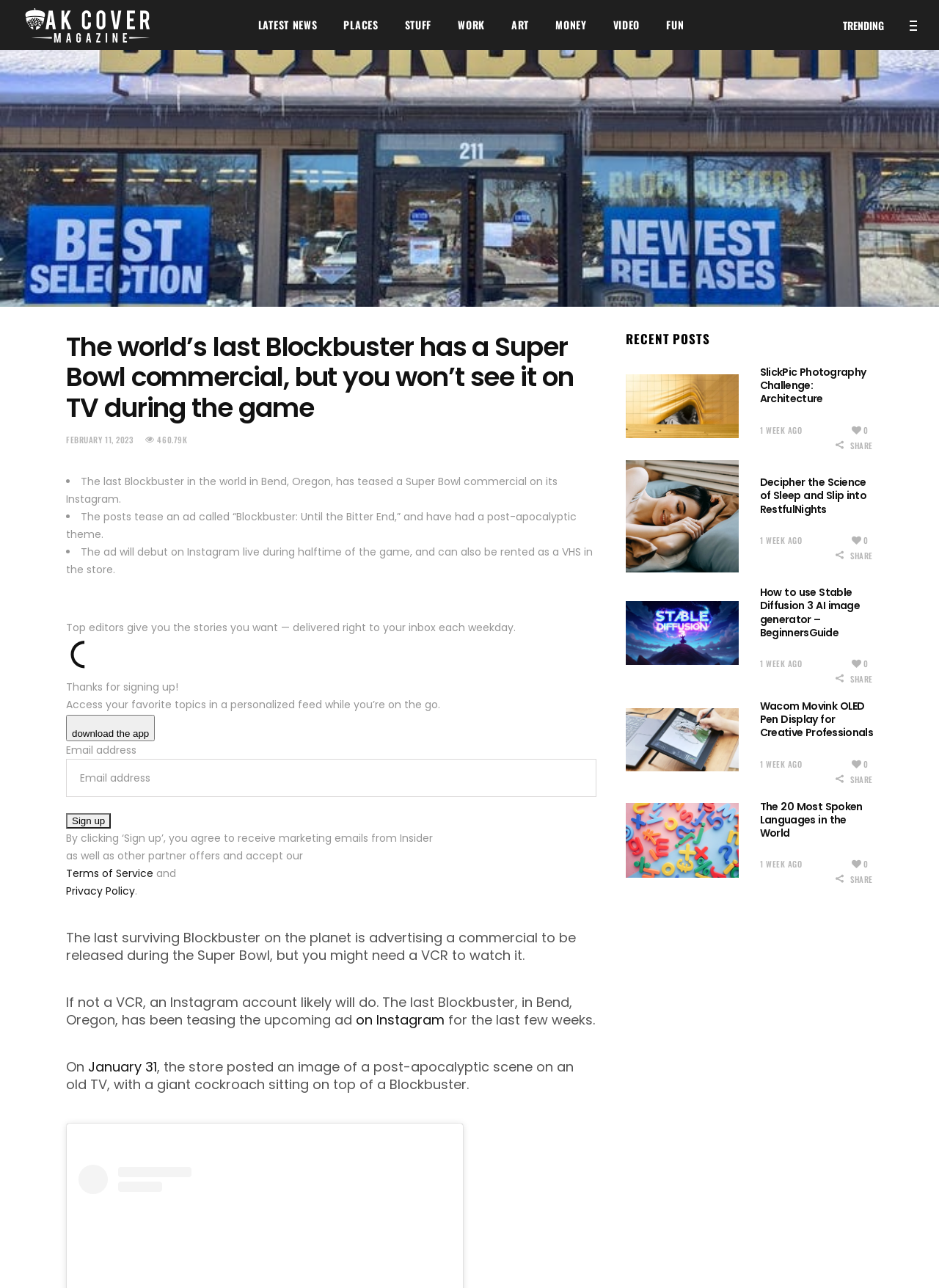What is the theme of the Super Bowl commercial?
From the image, respond using a single word or phrase.

post-apocalyptic